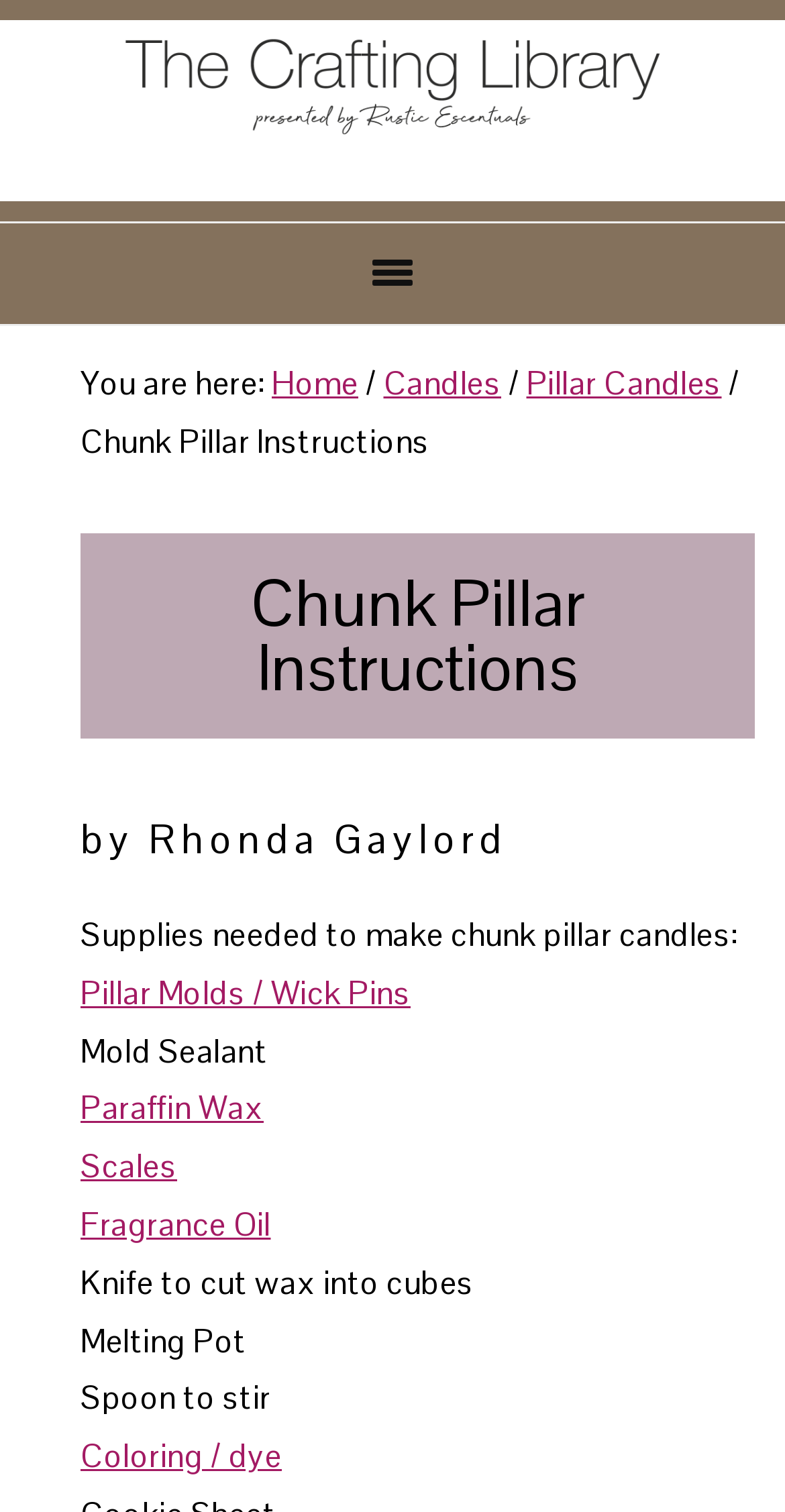What is the current page about?
Give a thorough and detailed response to the question.

Based on the webpage content, it appears that the current page is about providing instructions and tutorials on how to make chunk pillar candles. The page includes a list of supplies needed and a step-by-step guide on the candle-making process.